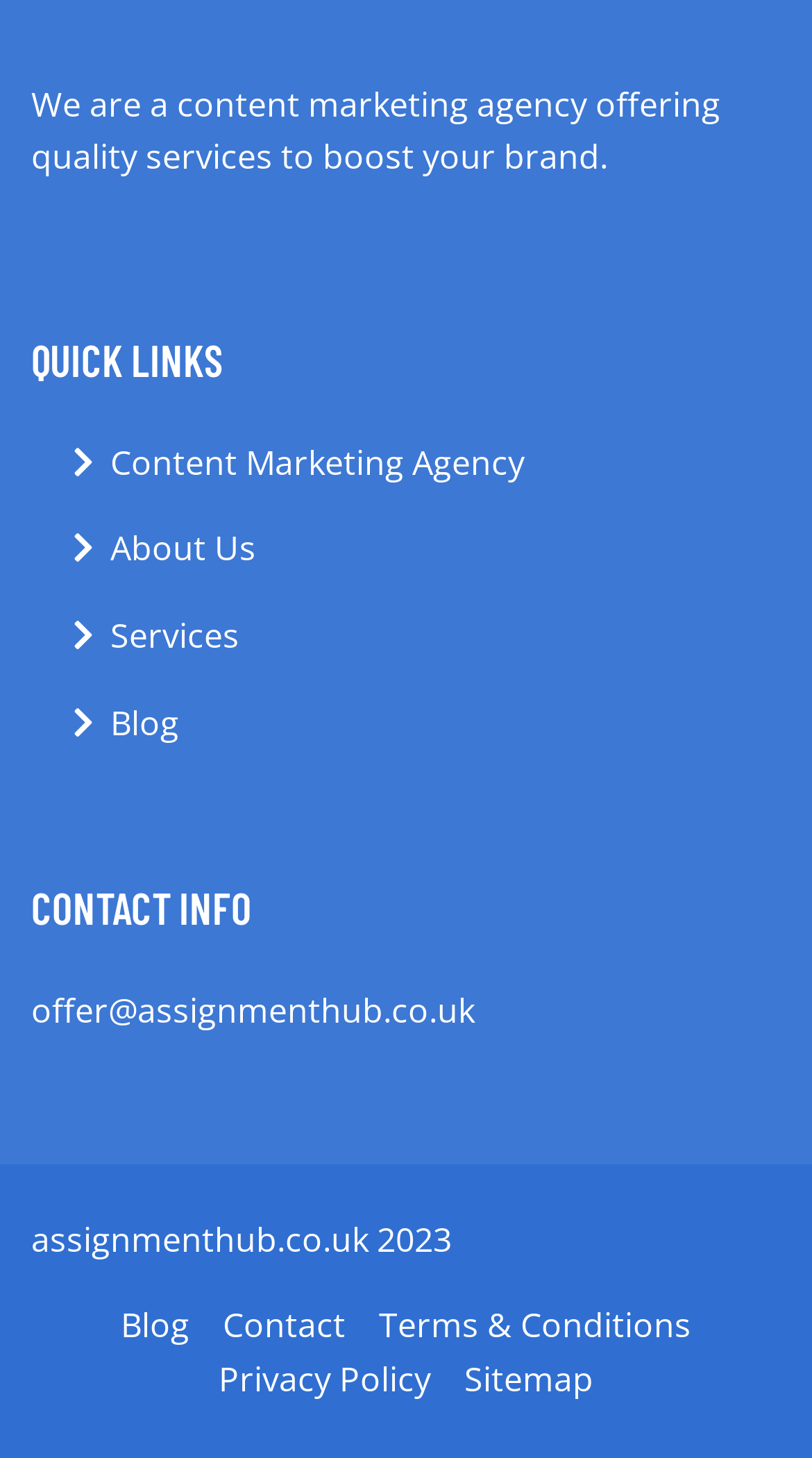Please reply with a single word or brief phrase to the question: 
What is the contact email address of the agency?

offer@assignmenthub.co.uk